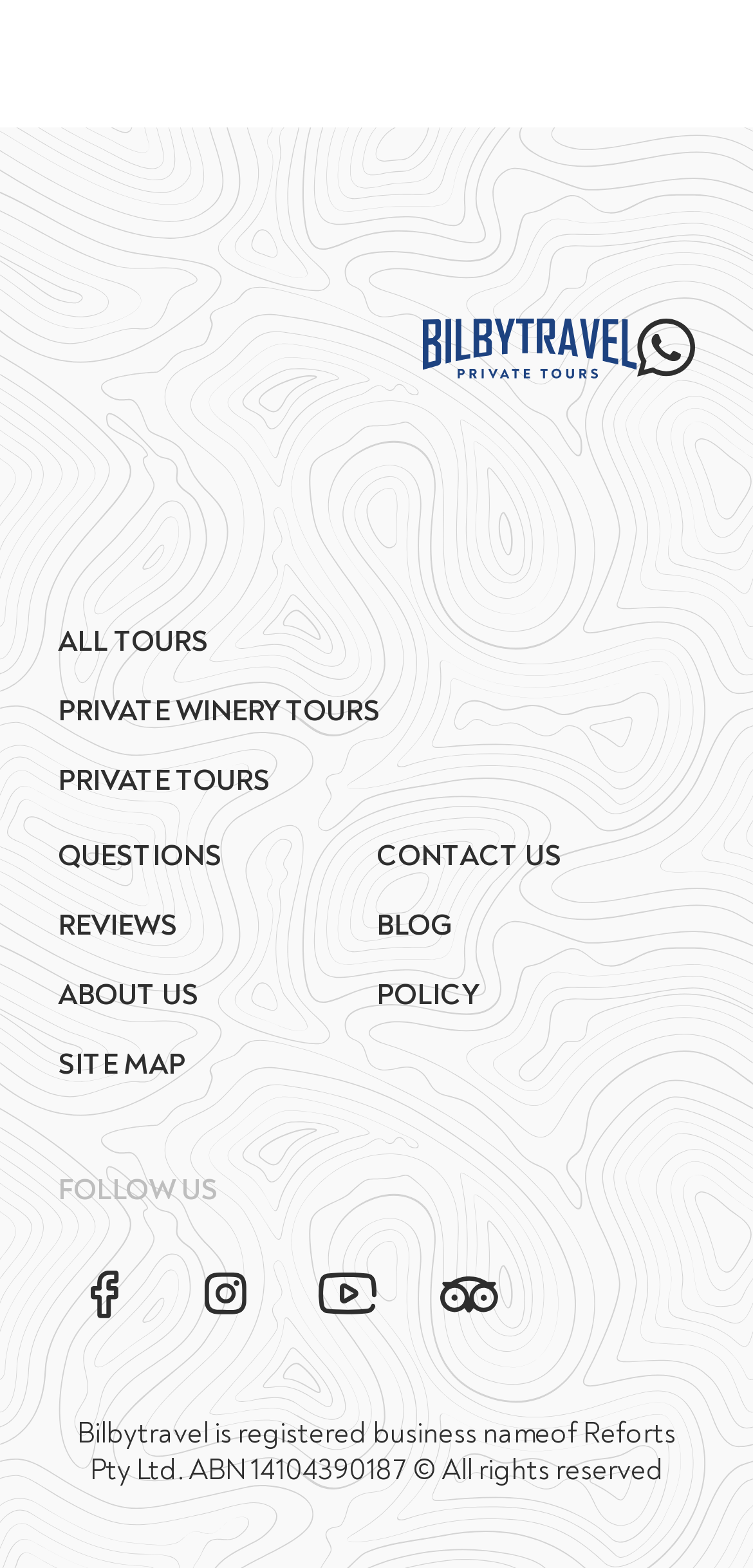Locate the bounding box coordinates of the element that should be clicked to execute the following instruction: "go to home page".

[0.562, 0.204, 0.846, 0.359]